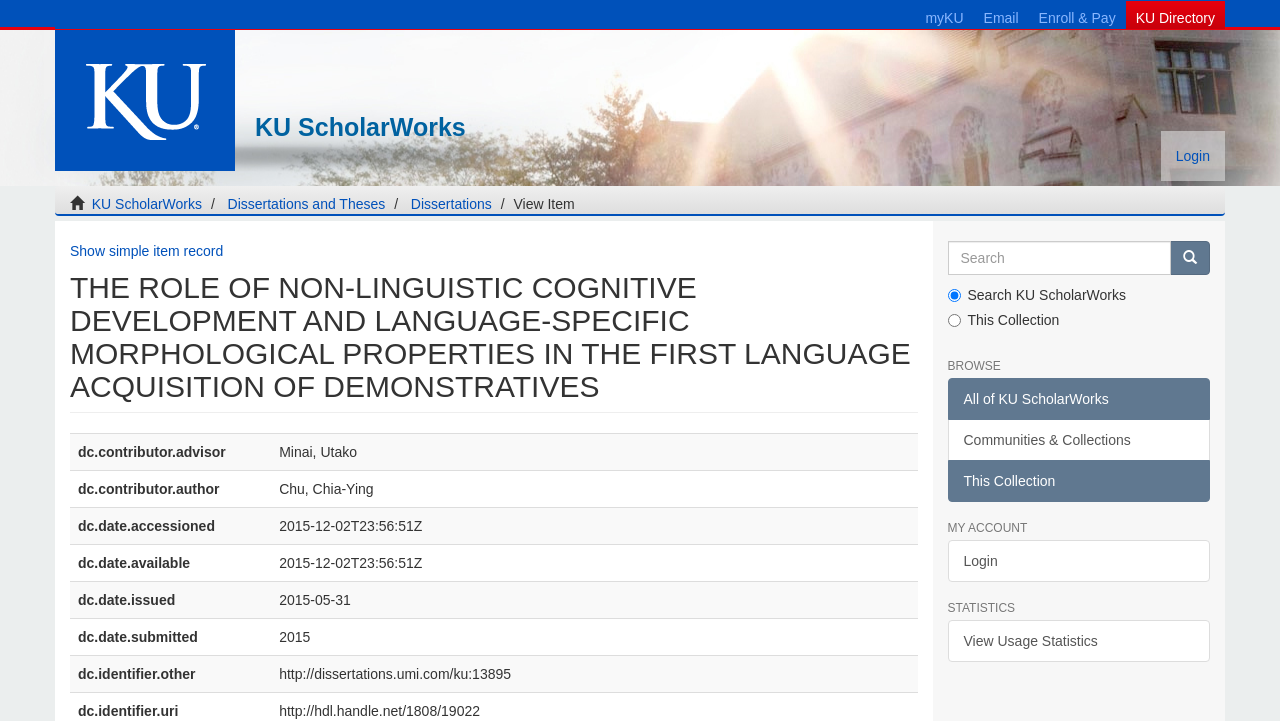Please answer the following query using a single word or phrase: 
What is the name of the author?

Chia-Ying Chu